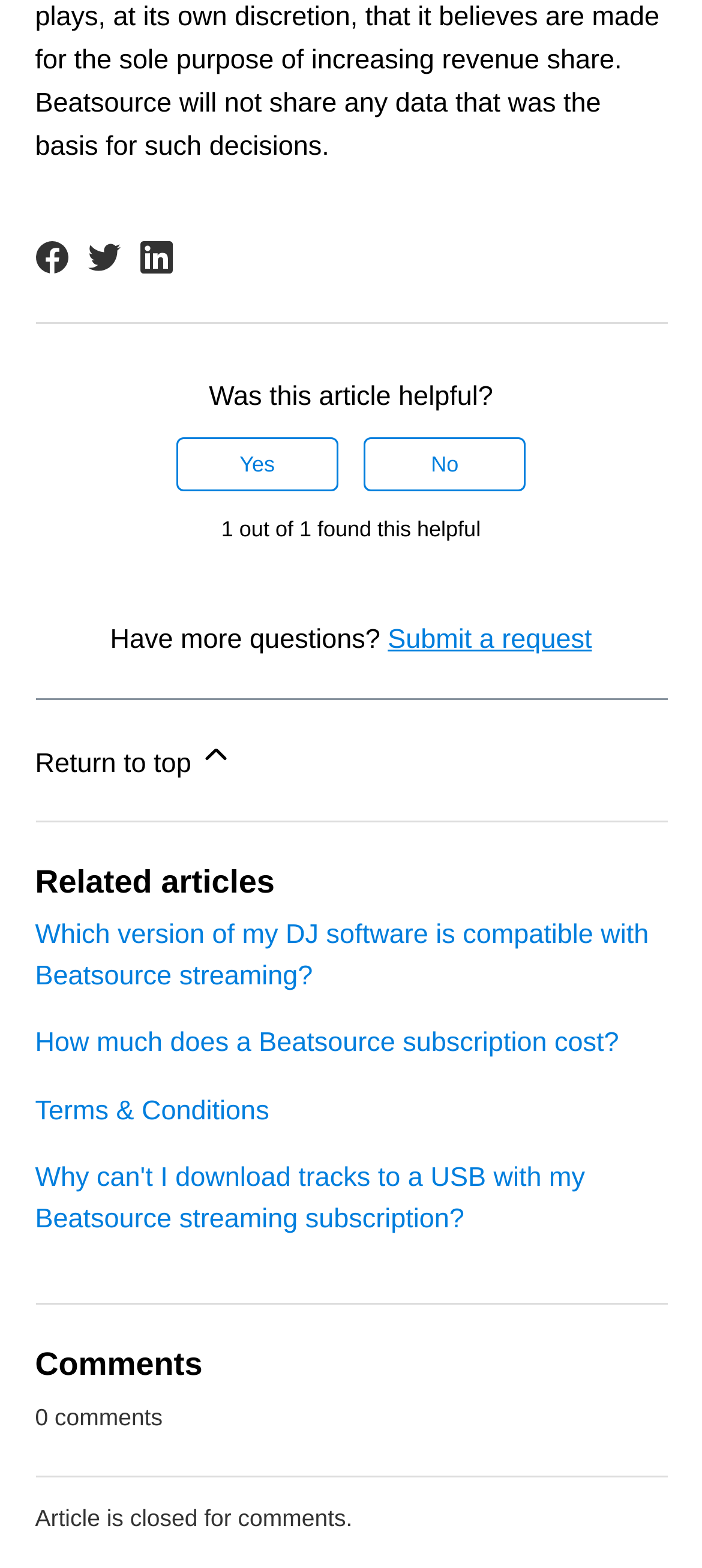What social media platforms can be used to share the article?
Refer to the image and give a detailed response to the question.

The webpage provides links to share the article on Facebook, Twitter, and LinkedIn, which are located in the footer section.